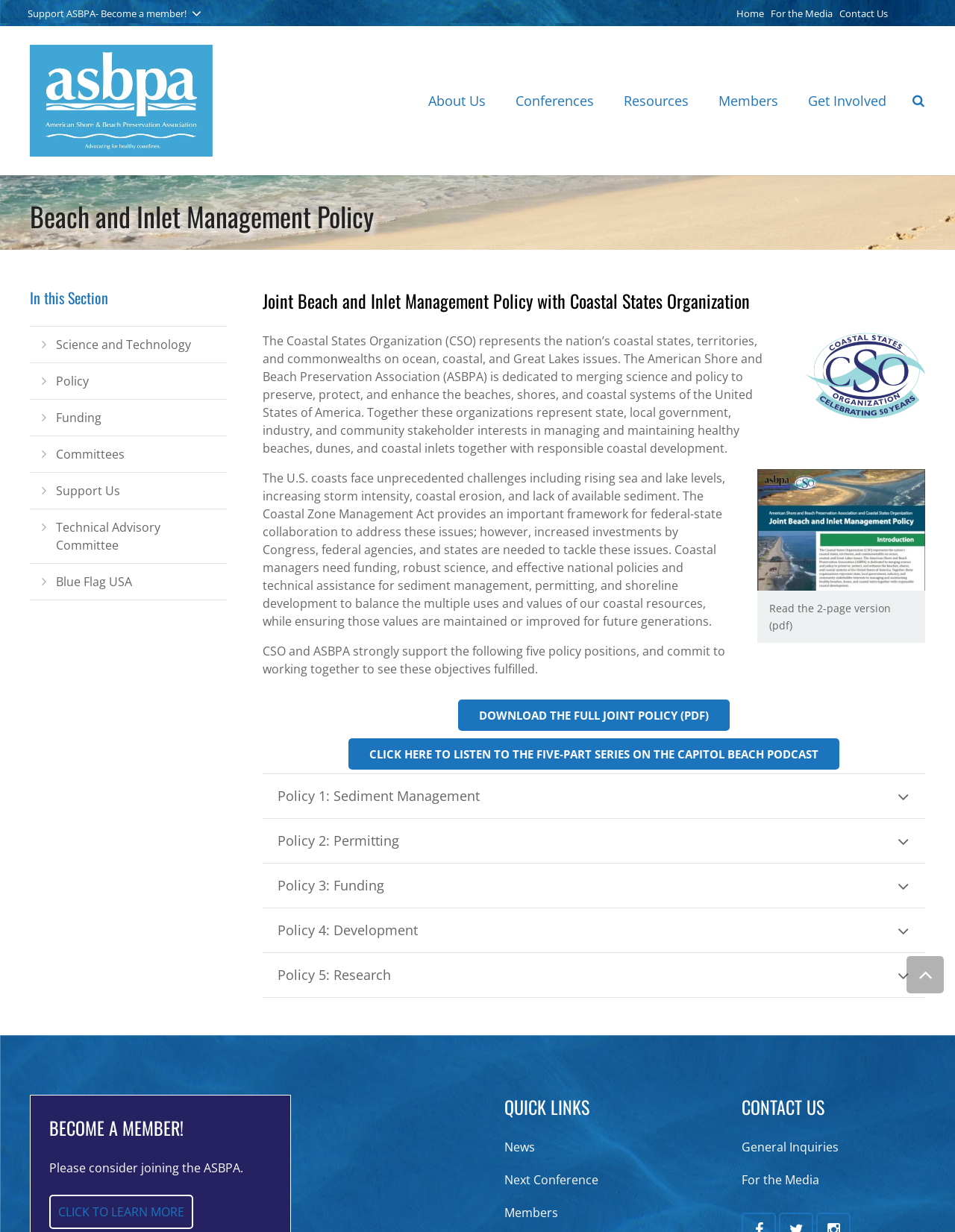Give a succinct answer to this question in a single word or phrase: 
What is the name of the podcast that has a five-part series on the joint policy?

Capitol Beach